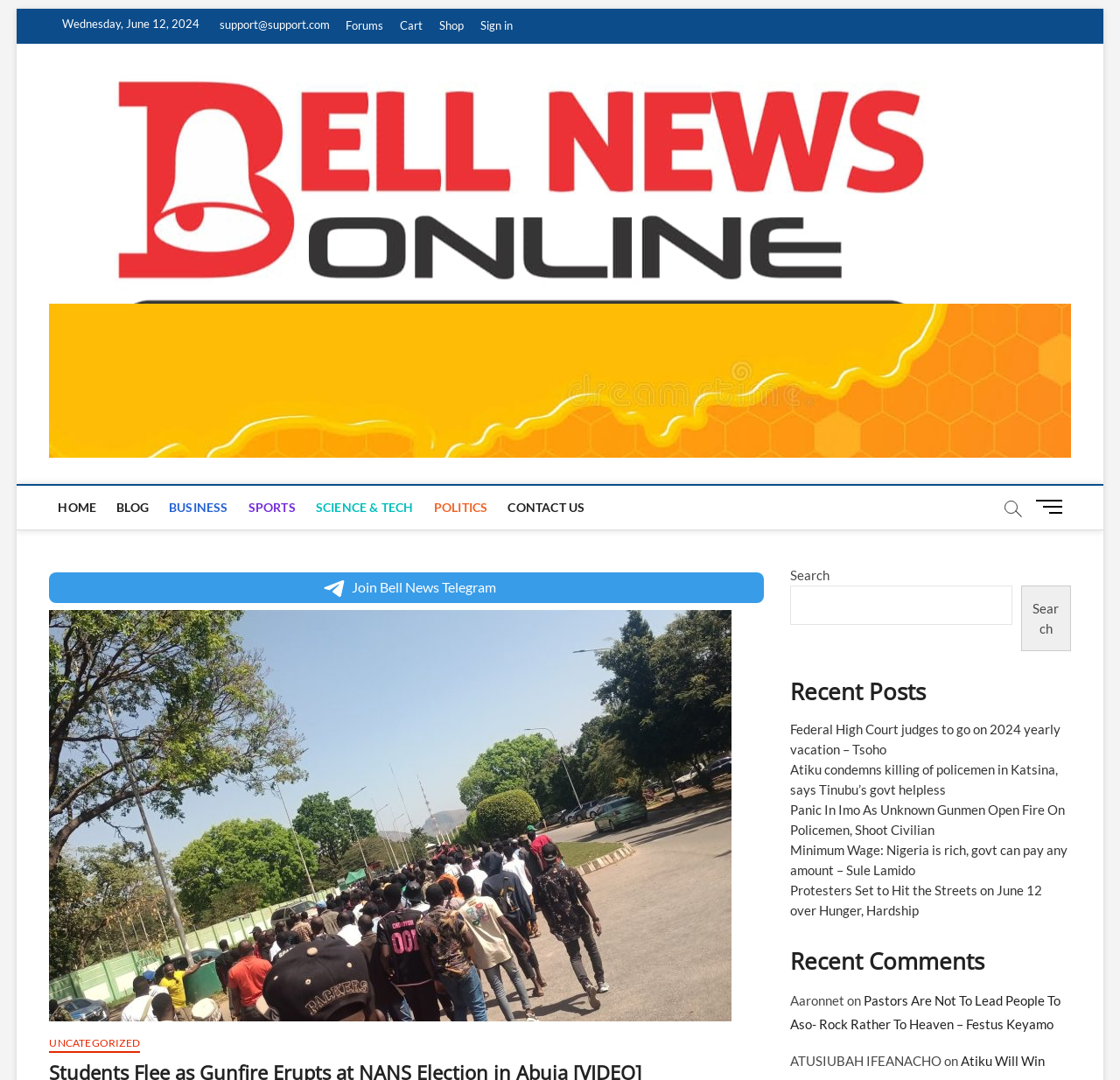Find and specify the bounding box coordinates that correspond to the clickable region for the instruction: "Check the 'Recent Comments'".

[0.706, 0.877, 0.956, 0.904]